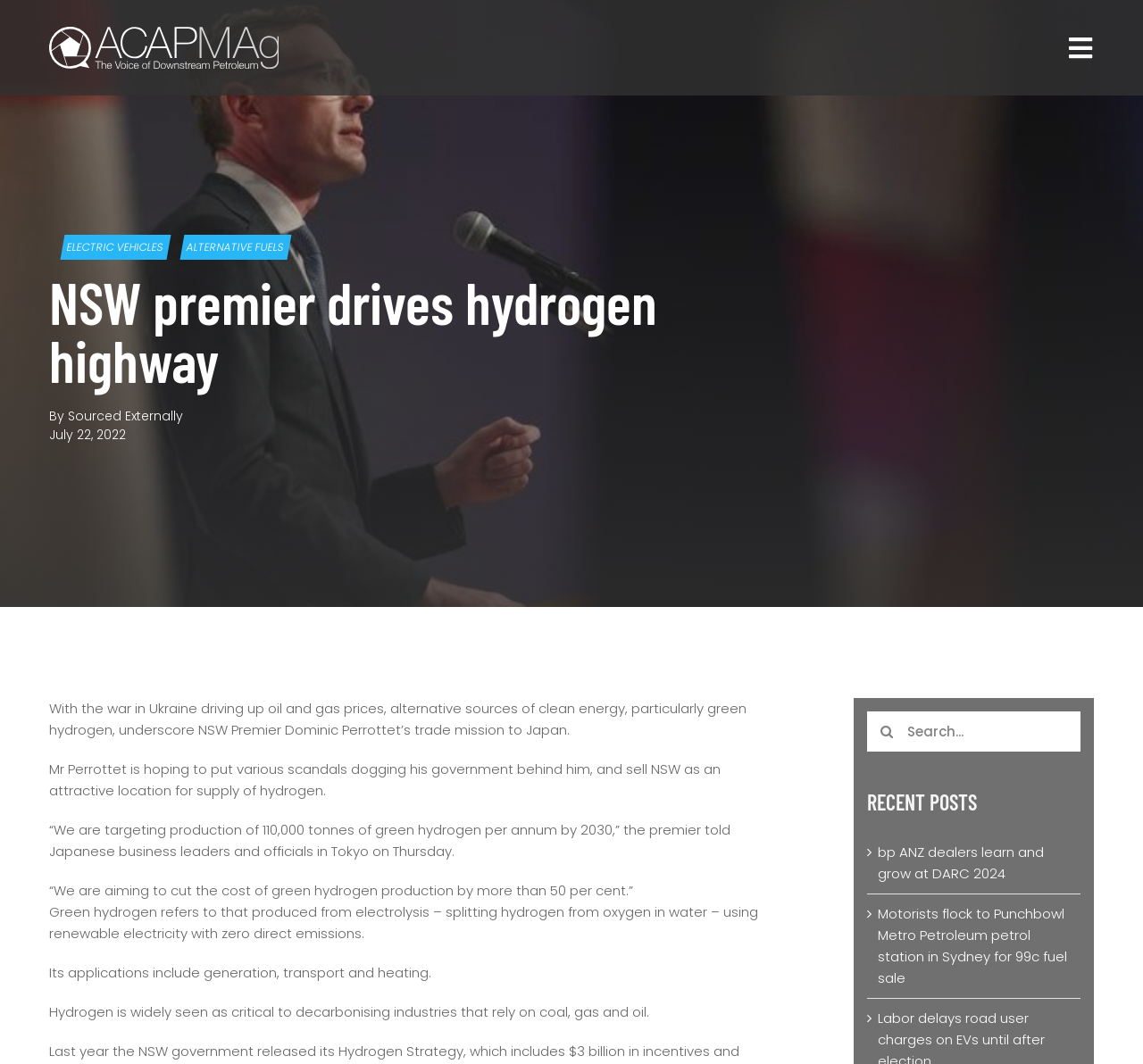Locate the bounding box coordinates of the element that should be clicked to fulfill the instruction: "Learn about alternative fuels".

[0.157, 0.221, 0.254, 0.244]